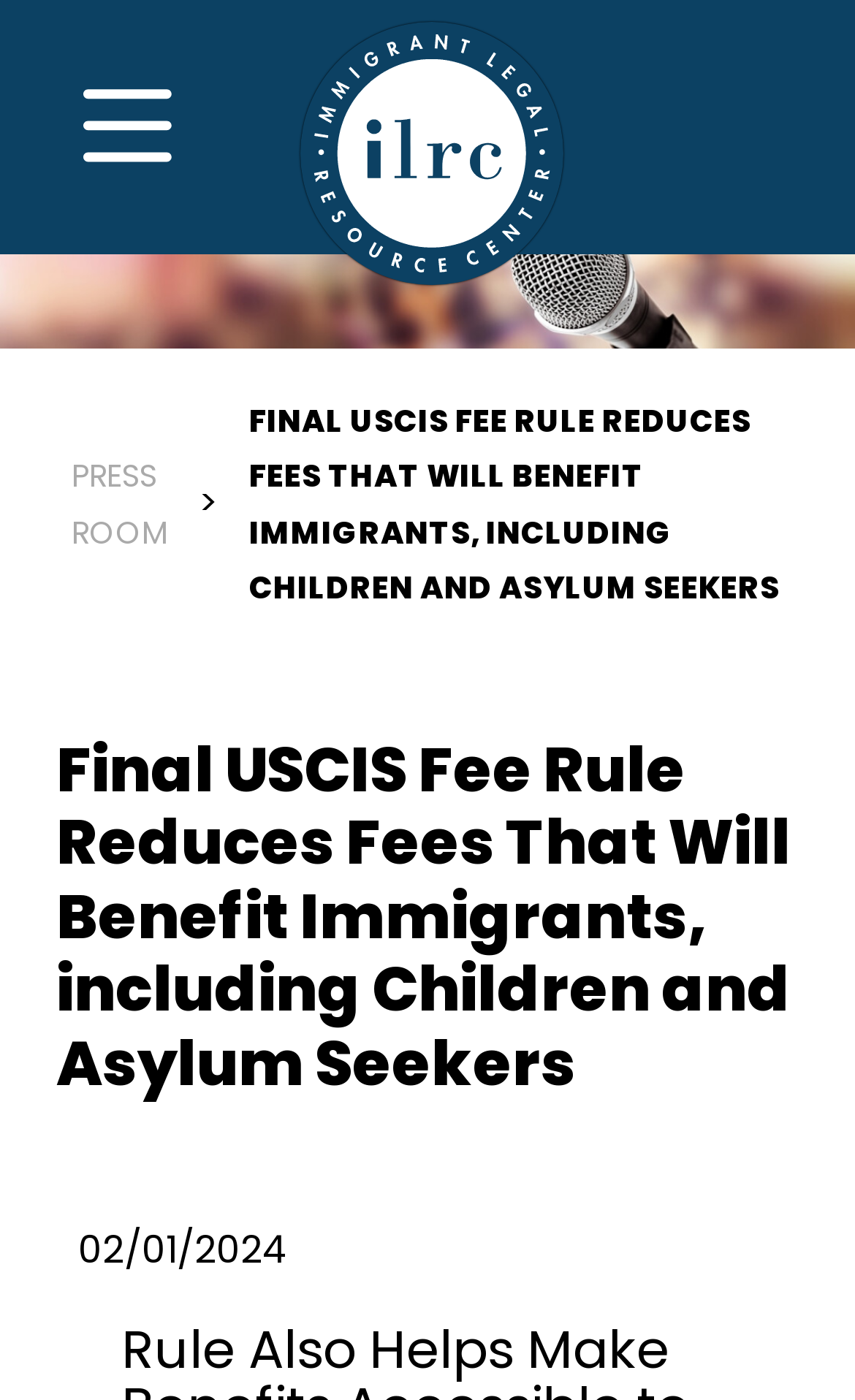Locate the bounding box of the UI element described in the following text: "Menu".

[0.085, 0.05, 0.213, 0.132]